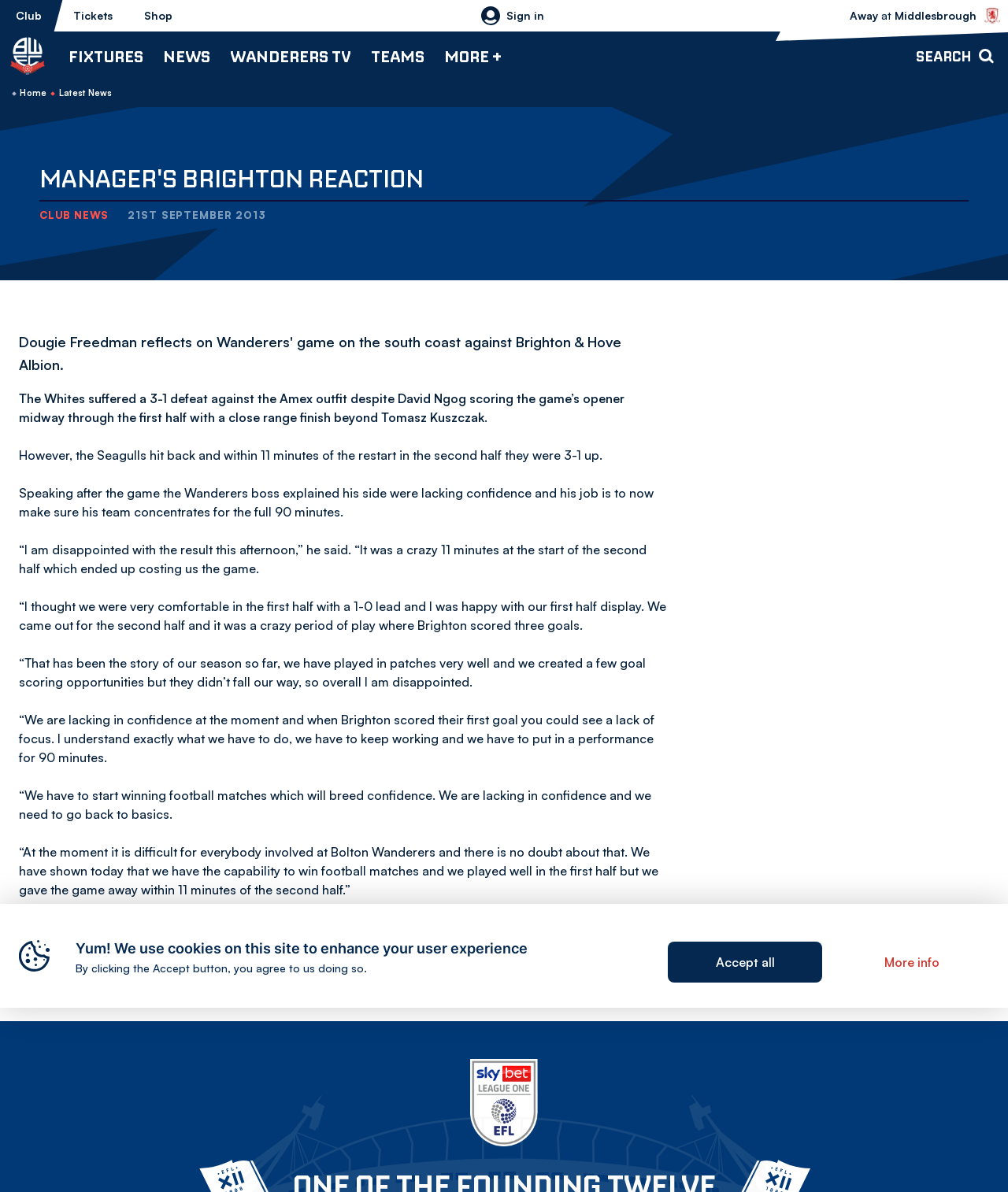Identify the bounding box coordinates of the section that should be clicked to achieve the task described: "Toggle the account menu".

[0.477, 0.0, 0.54, 0.026]